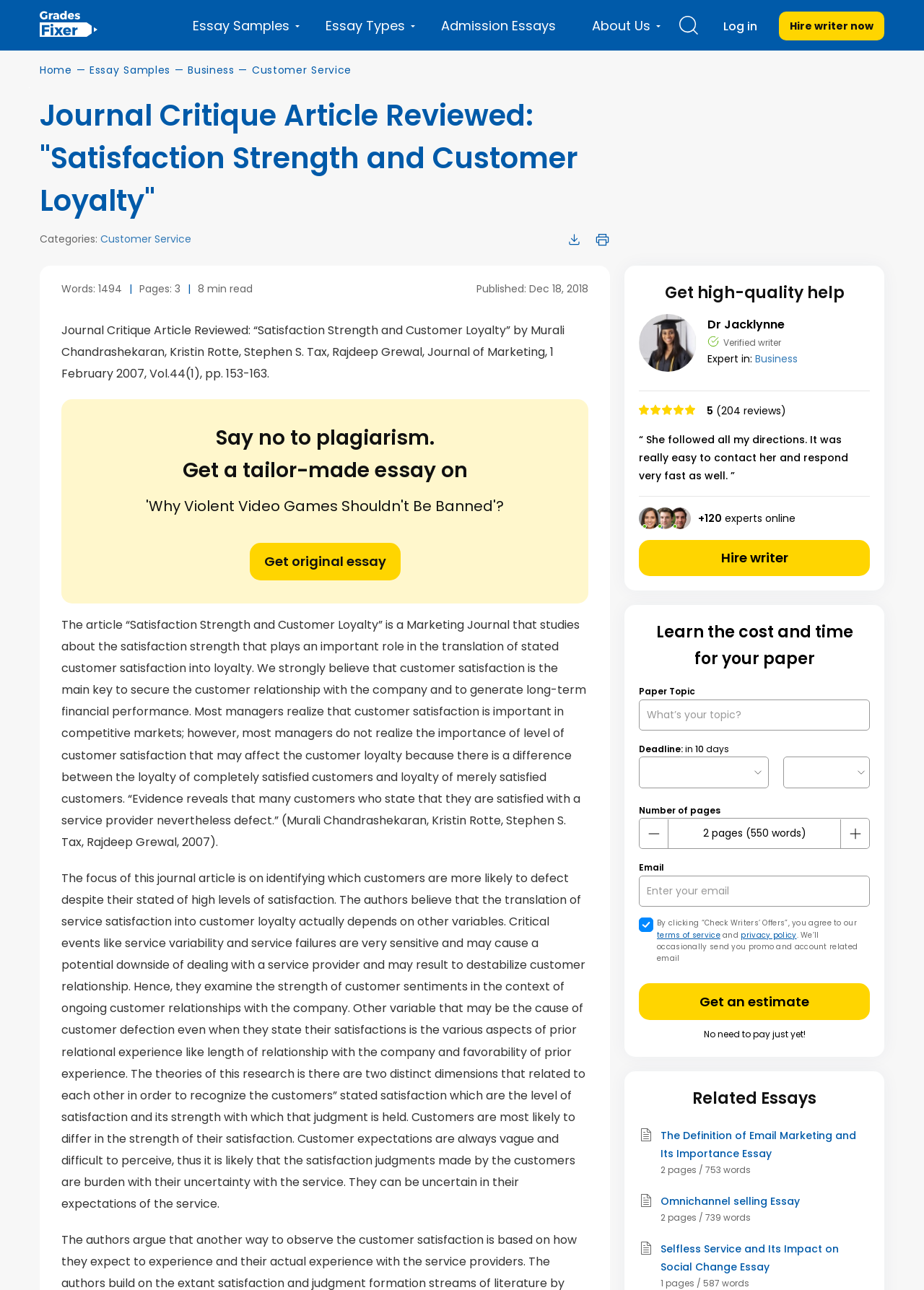Please answer the following question using a single word or phrase: 
What is the purpose of the 'Get an estimate' button?

To get an estimate